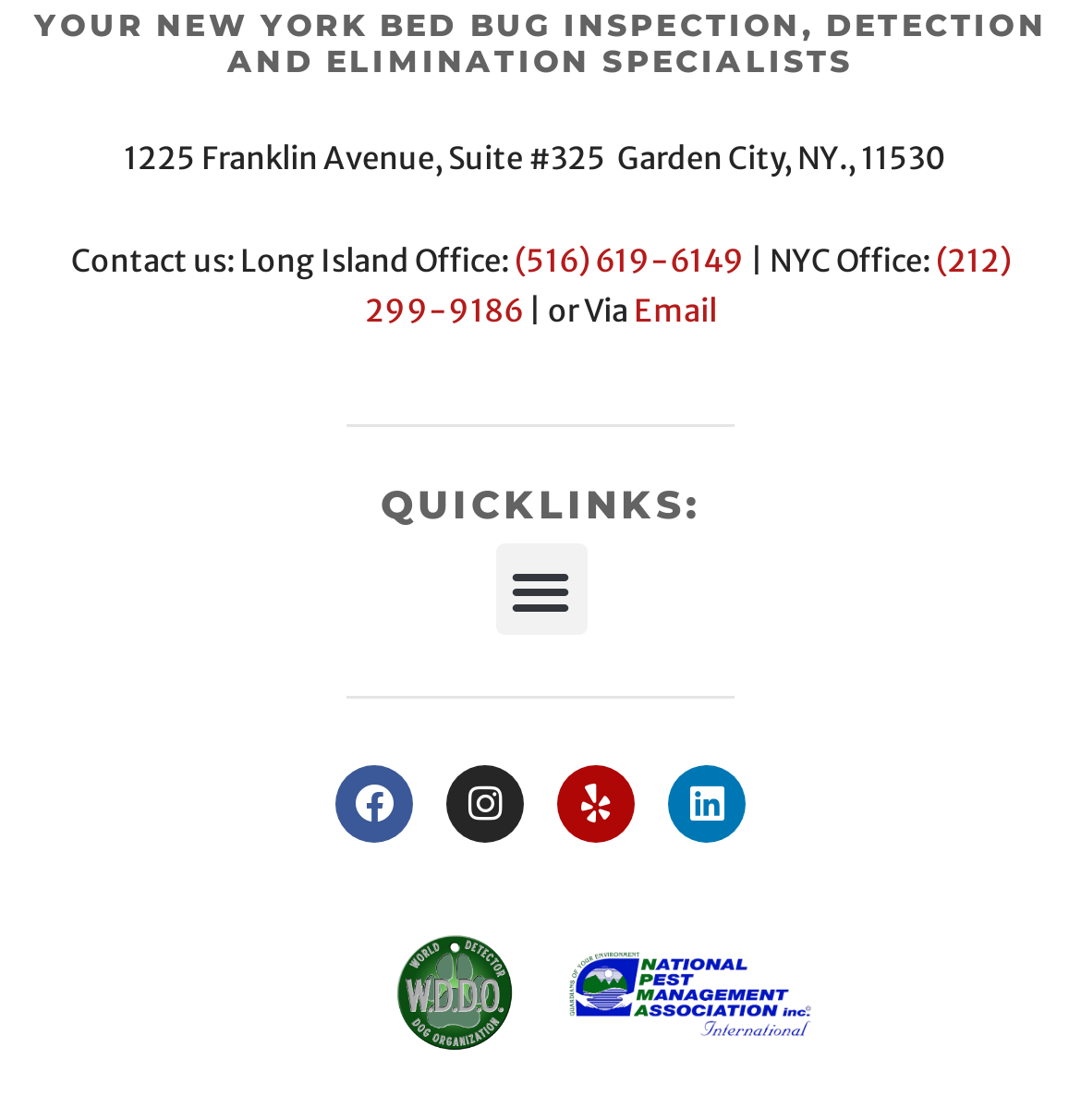Determine the bounding box coordinates of the element's region needed to click to follow the instruction: "Toggle the menu". Provide these coordinates as four float numbers between 0 and 1, formatted as [left, top, right, bottom].

[0.458, 0.486, 0.542, 0.568]